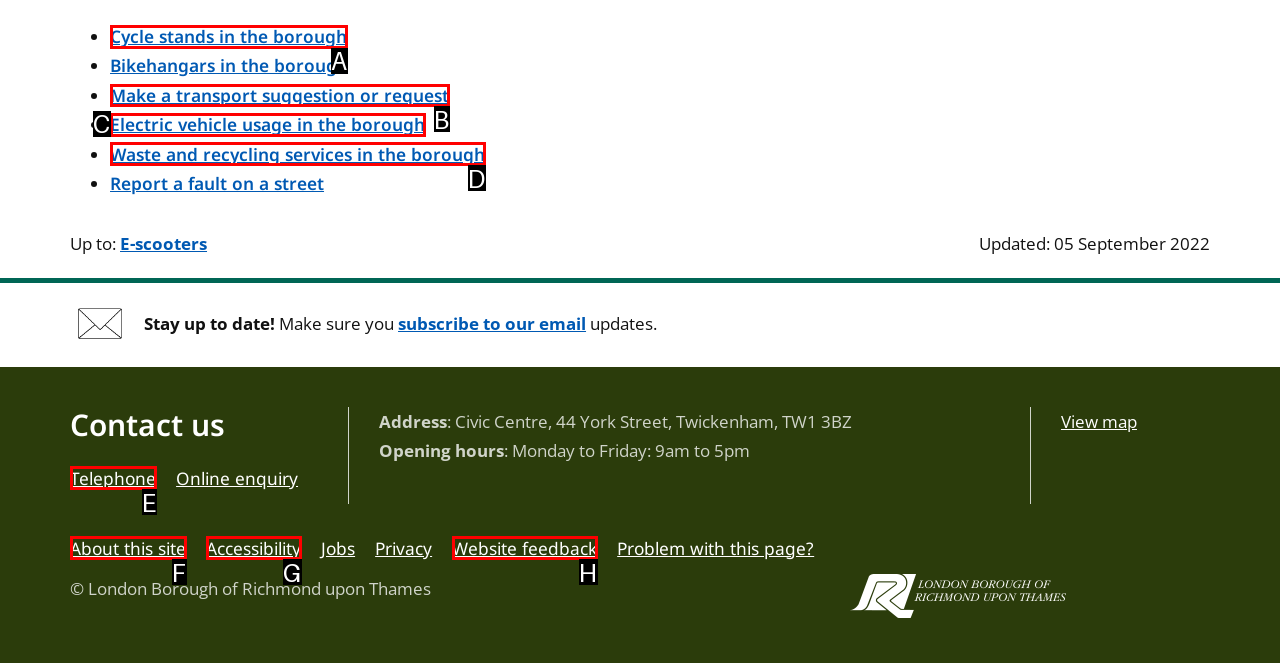Decide which letter you need to select to fulfill the task: Make a transport suggestion or request
Answer with the letter that matches the correct option directly.

B